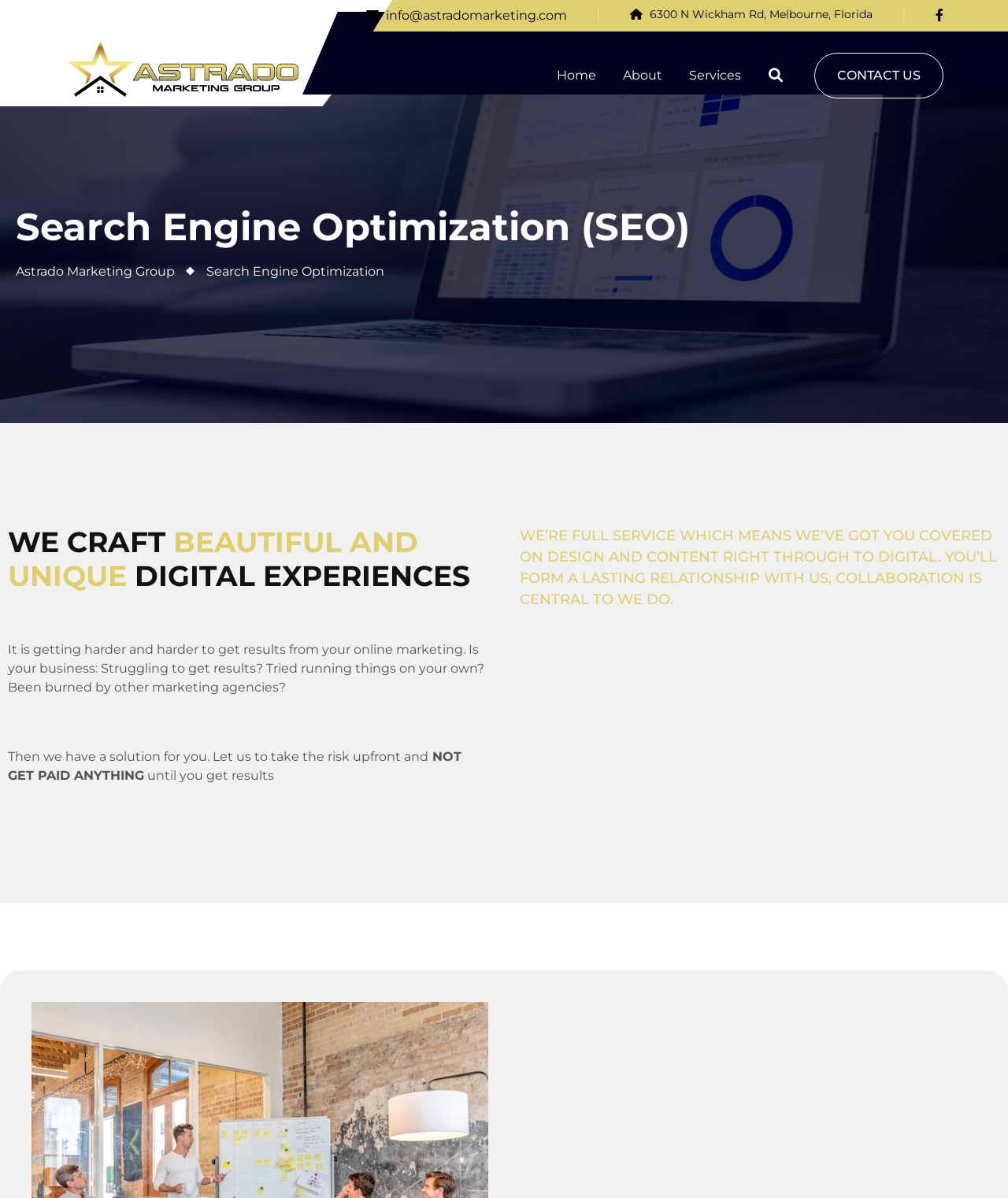Using the given description, provide the bounding box coordinates formatted as (top-left x, top-left y, bottom-right x, bottom-right y), with all values being floating point numbers between 0 and 1. Description: Home

[0.55, 0.036, 0.594, 0.091]